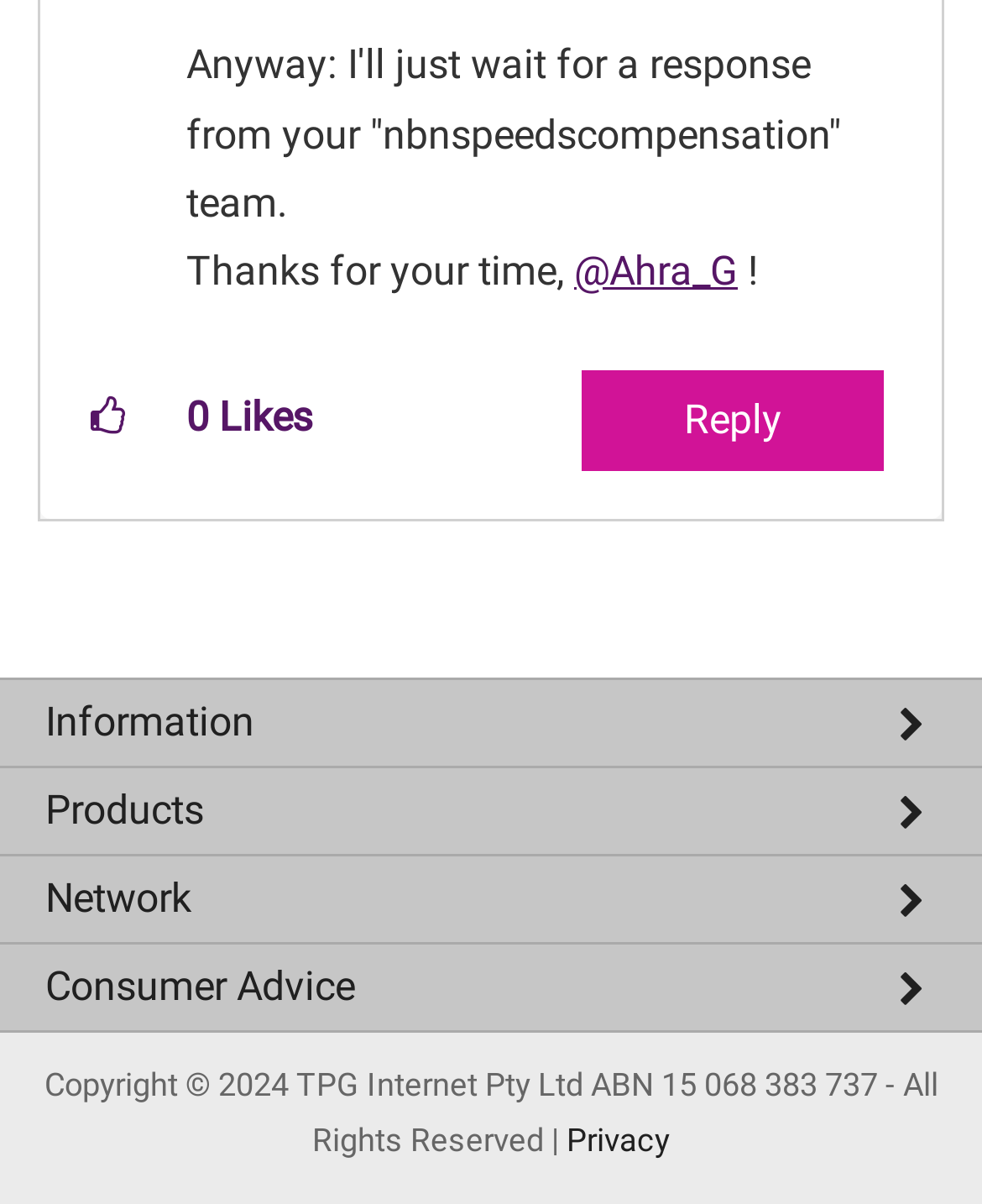Provide a short, one-word or phrase answer to the question below:
What is the text of the first static text element?

Anyway: I'll just wait for a response from your